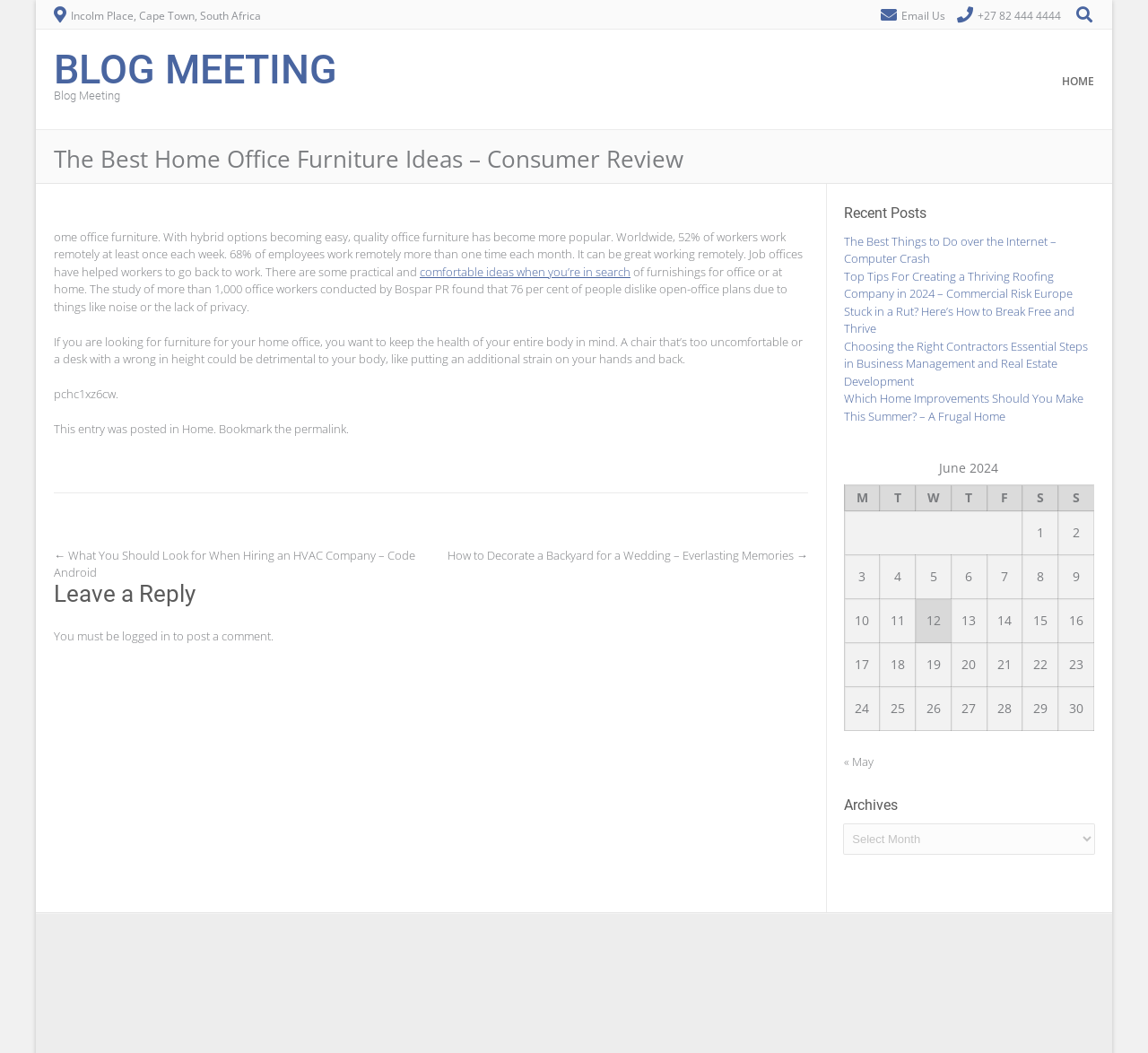What is the purpose of the 'Recent Posts' section?
Based on the visual, give a brief answer using one word or a short phrase.

To show recent blog posts